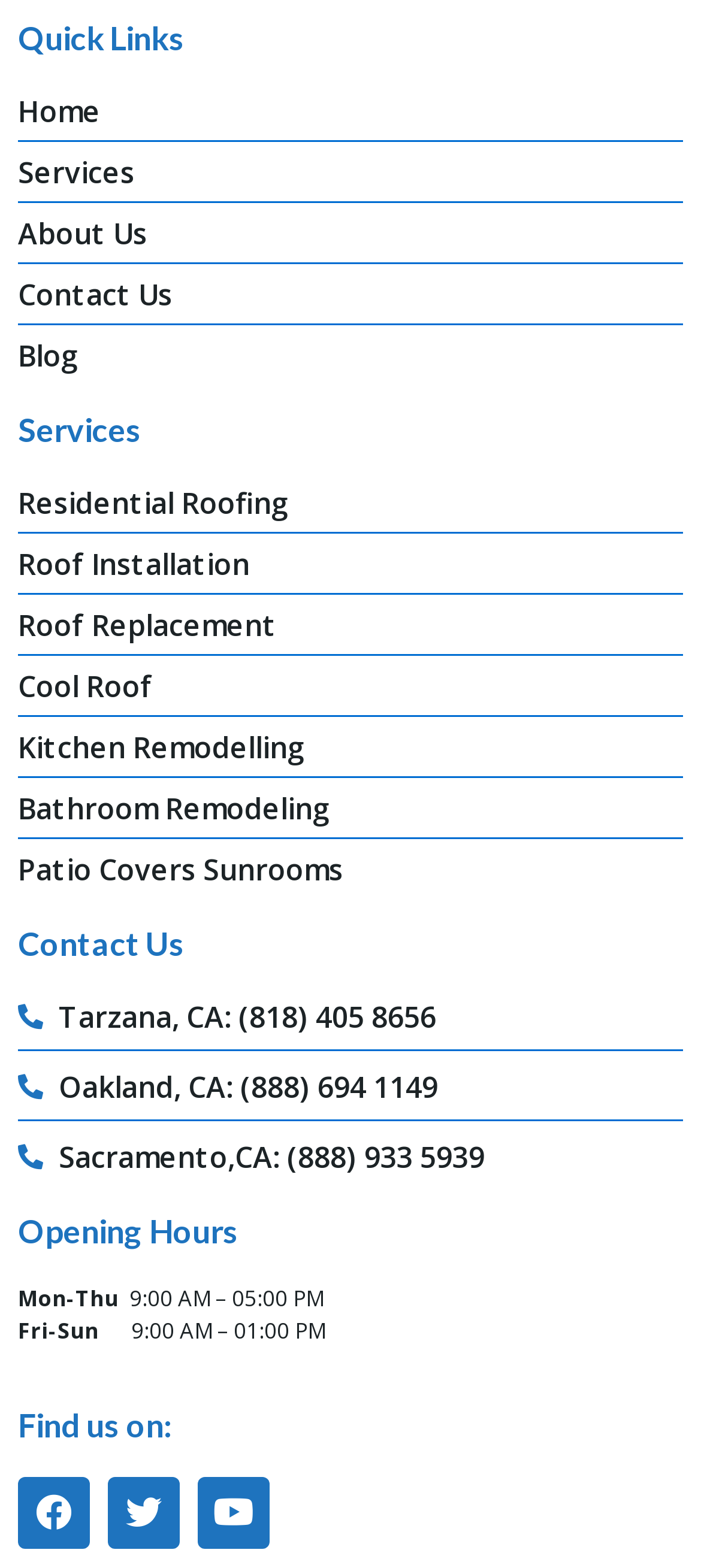Determine the bounding box coordinates of the region that needs to be clicked to achieve the task: "Click on Home".

[0.026, 0.057, 0.974, 0.084]